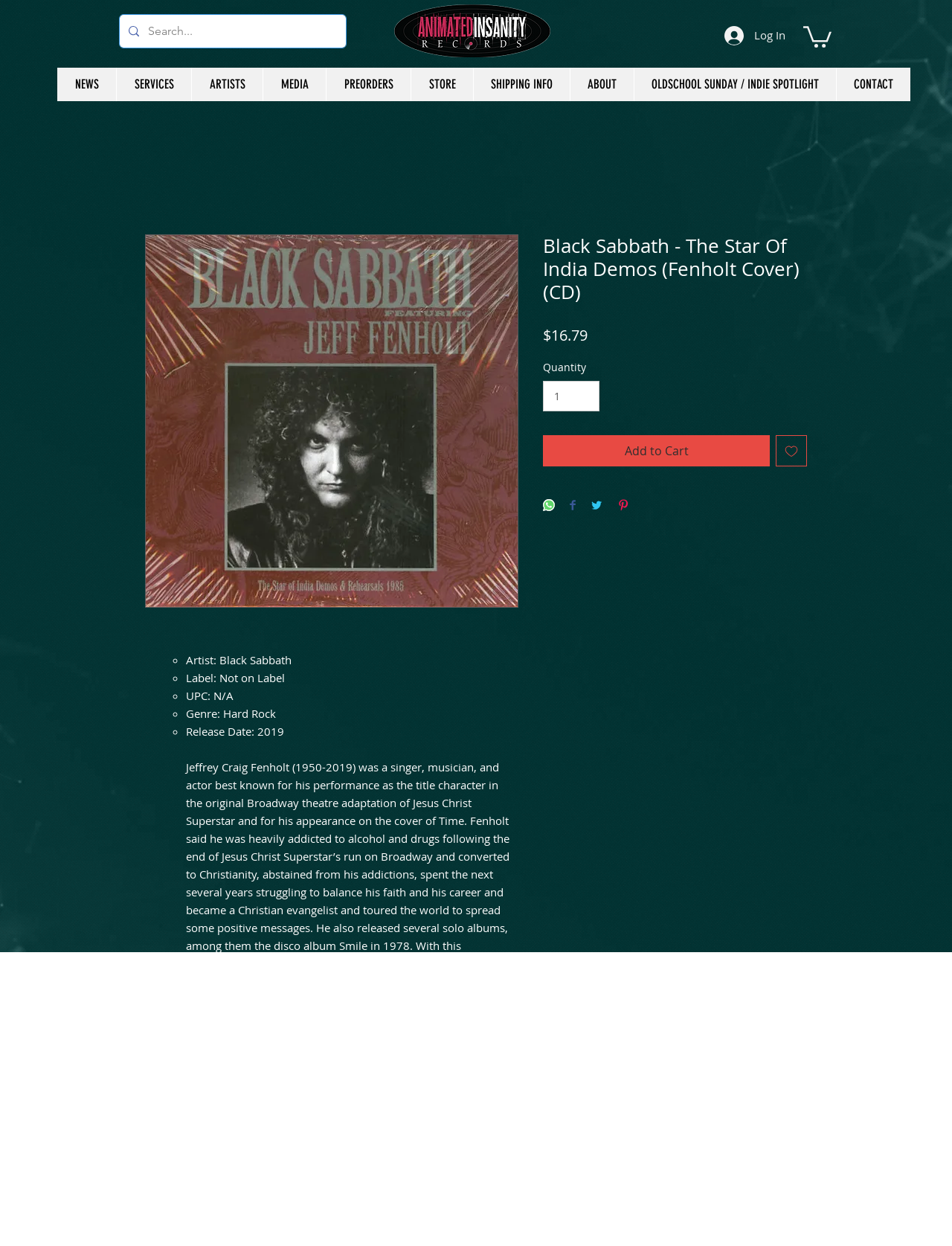Given the description "aria-label="Add to Wishlist"", provide the bounding box coordinates of the corresponding UI element.

[0.815, 0.349, 0.848, 0.374]